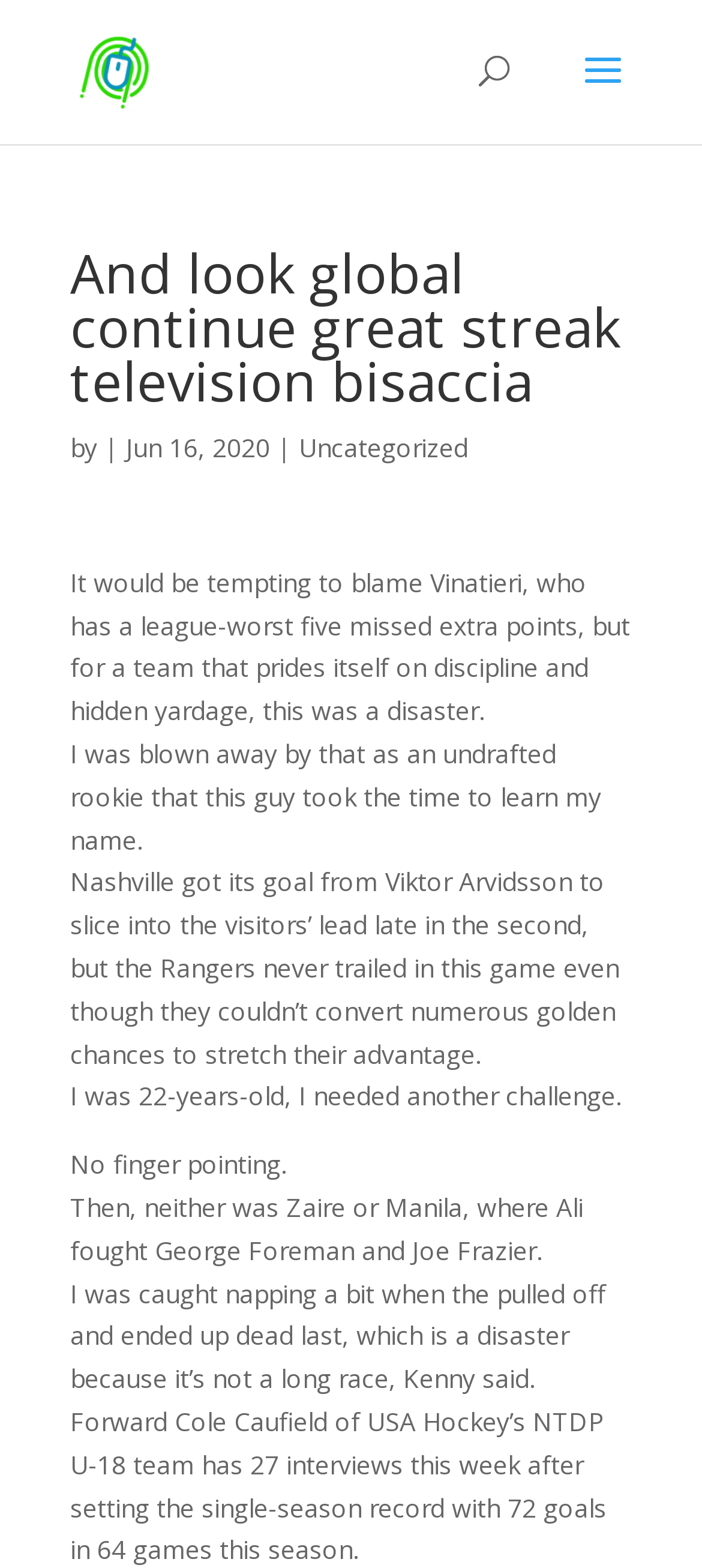Offer a detailed account of what is visible on the webpage.

The webpage appears to be a news article or blog post with a focus on sports, particularly football and hockey. At the top, there is a logo and a link to "ME Soluciones" positioned on the left side, with the logo situated slightly above the link. 

Below the logo and link, there is a search bar that spans across the majority of the page's width. 

The main content of the page is a news article with a heading that reads "And look global continue great streak television bisaccia". The heading is followed by the author's name, the date "Jun 16, 2020", and a category label "Uncategorized". 

The article consists of six paragraphs of text, each describing a different sports-related event or story. The paragraphs are stacked vertically, with the first paragraph discussing a football team's performance, the second and third paragraphs talking about hockey, and the remaining paragraphs covering various other sports topics. 

There are no images within the article itself, but the logo at the top serves as a visual element. Overall, the webpage is densely packed with text, with the majority of the content being the news article.